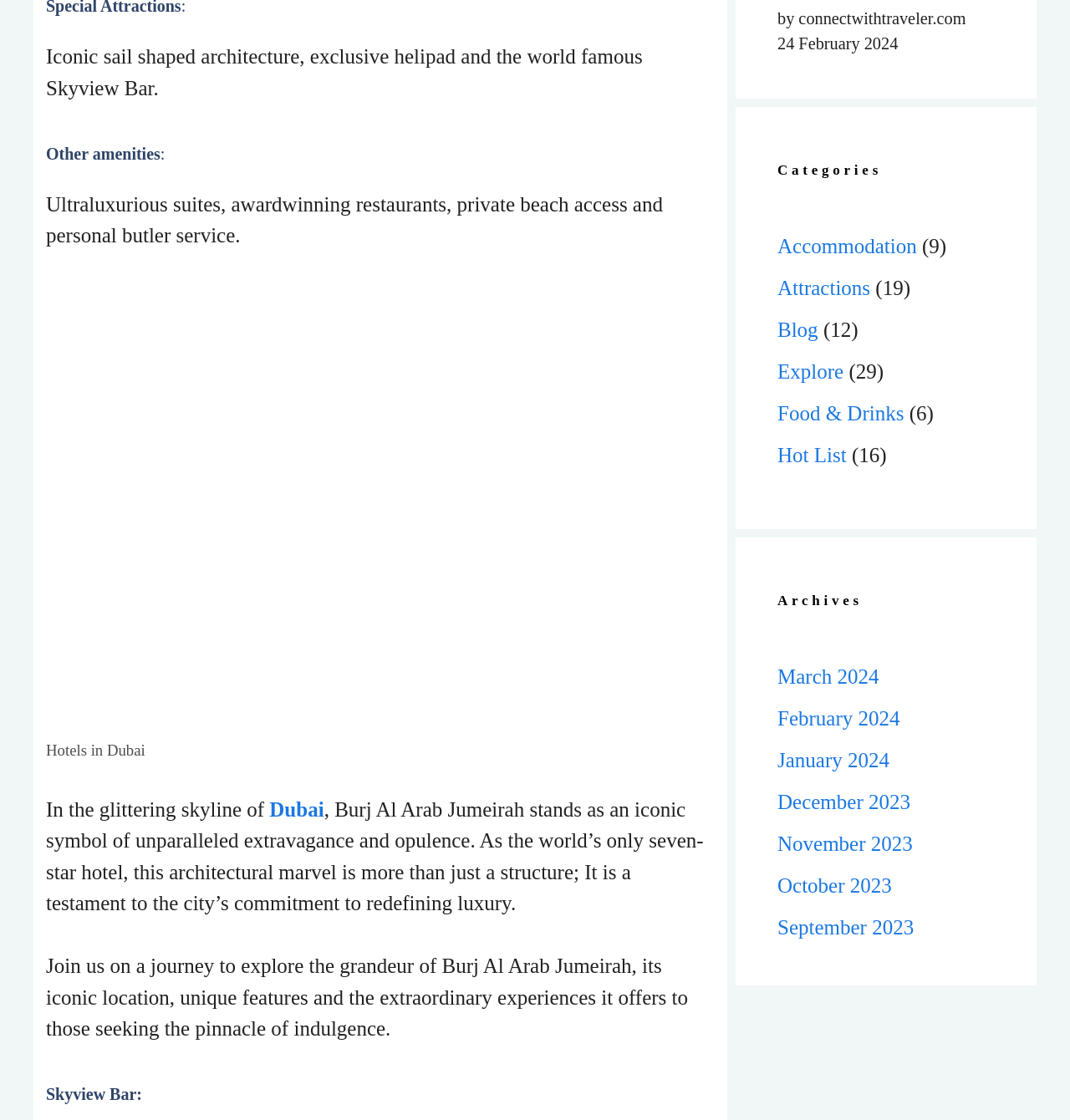Please specify the bounding box coordinates in the format (top-left x, top-left y, bottom-right x, bottom-right y), with all values as floating point numbers between 0 and 1. Identify the bounding box of the UI element described by: March 2024

[0.727, 0.559, 0.821, 0.579]